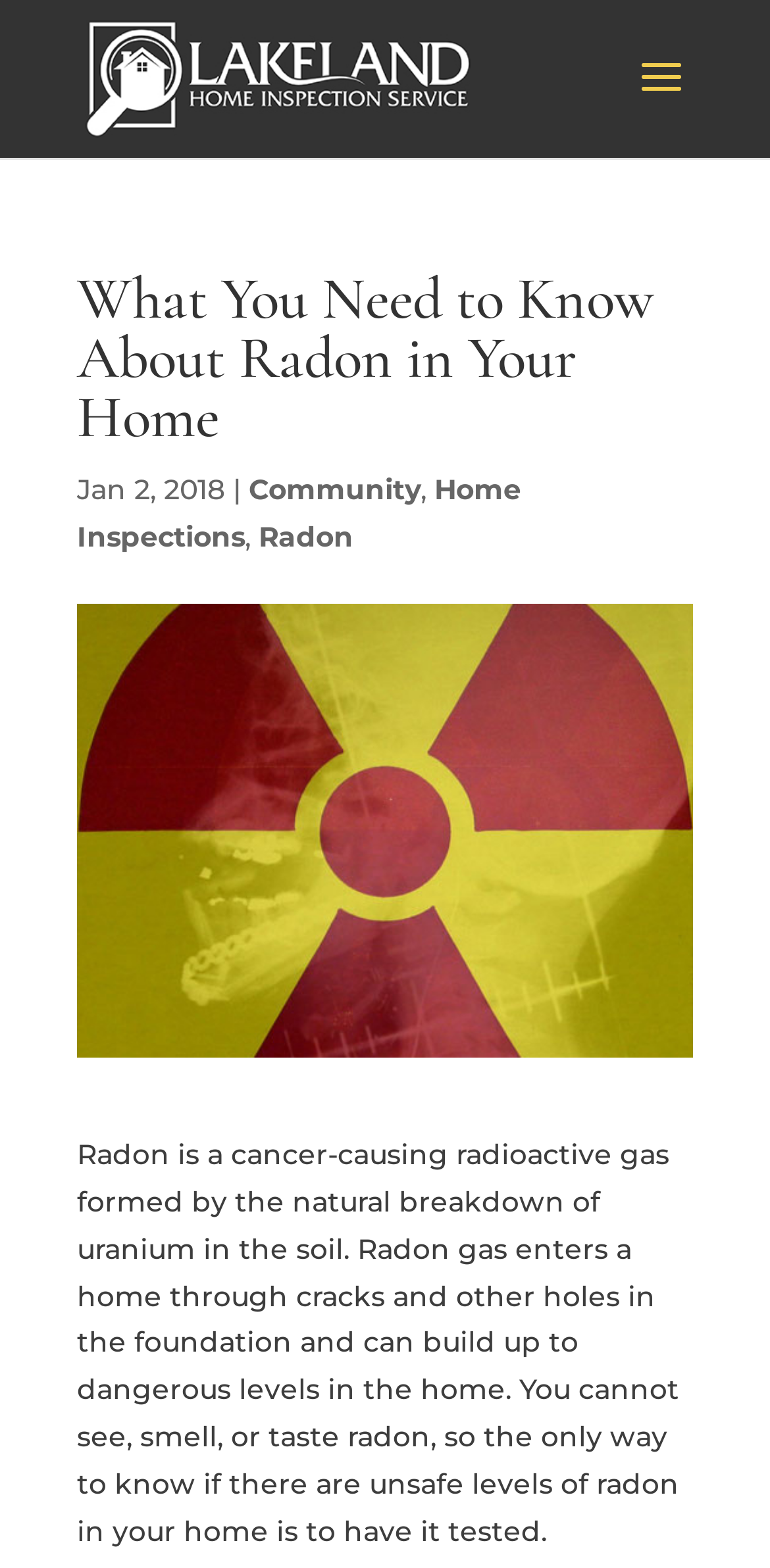Describe all the key features of the webpage in detail.

The webpage is about radon in homes, specifically providing information on the importance of knowing if you have radon in your home. At the top left of the page, there is a link to "Lakeland Home Inspection Service" accompanied by an image with the same name. Below this, there is a heading that reads "What You Need to Know About Radon in Your Home". 

To the right of the heading, there is a date "Jan 2, 2018" followed by a vertical line and then three links: "Community", "Home Inspections", and "Radon", separated by commas. 

Below these links, there is a large image related to "radon in your home". Underneath the image, there is a paragraph of text that explains what radon is, how it enters a home, and the importance of testing for it. The text describes radon as a cancer-causing radioactive gas formed by the natural breakdown of uranium in the soil, and notes that it can build up to dangerous levels in a home.